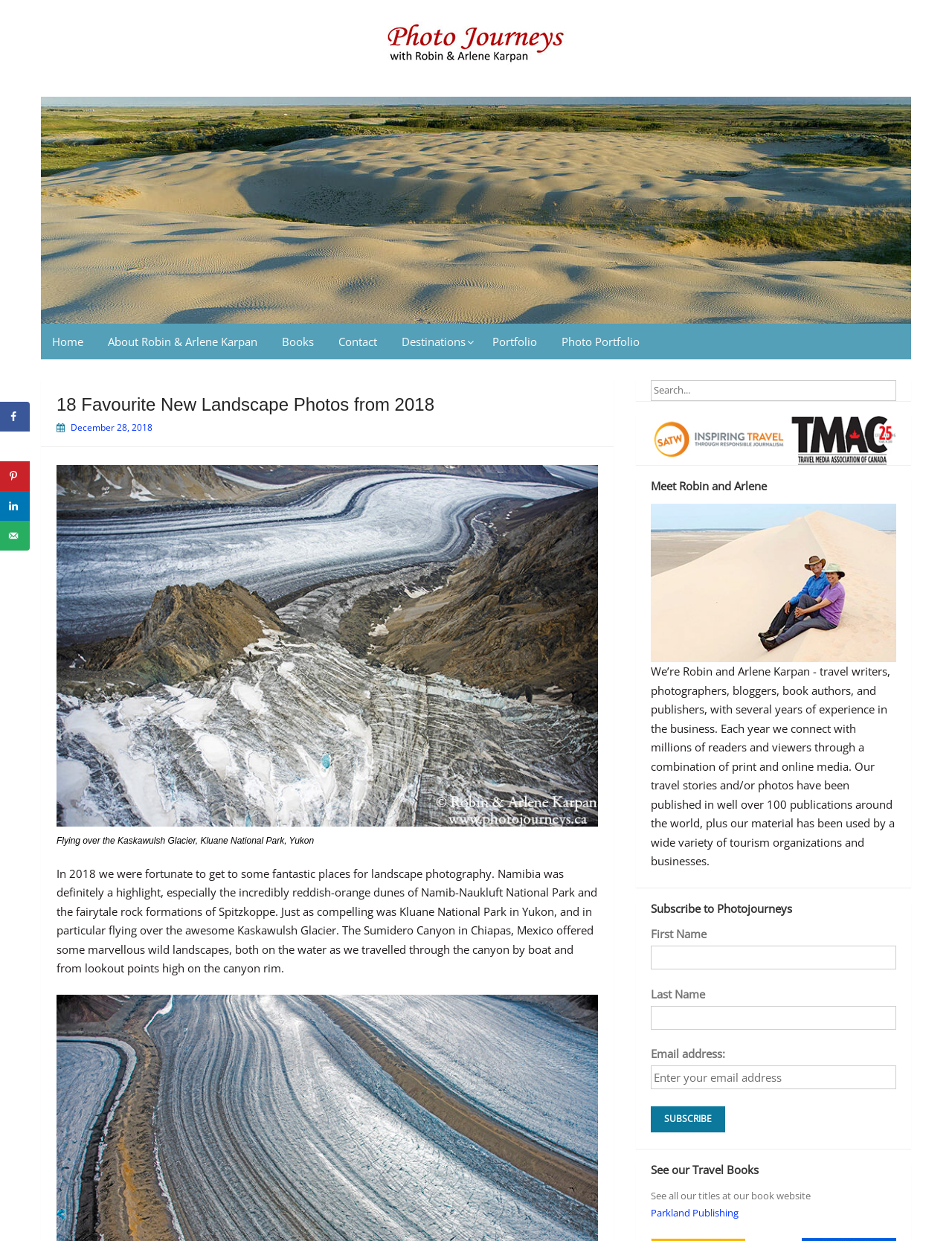Please find the bounding box coordinates of the section that needs to be clicked to achieve this instruction: "Share on Facebook".

[0.0, 0.324, 0.031, 0.348]